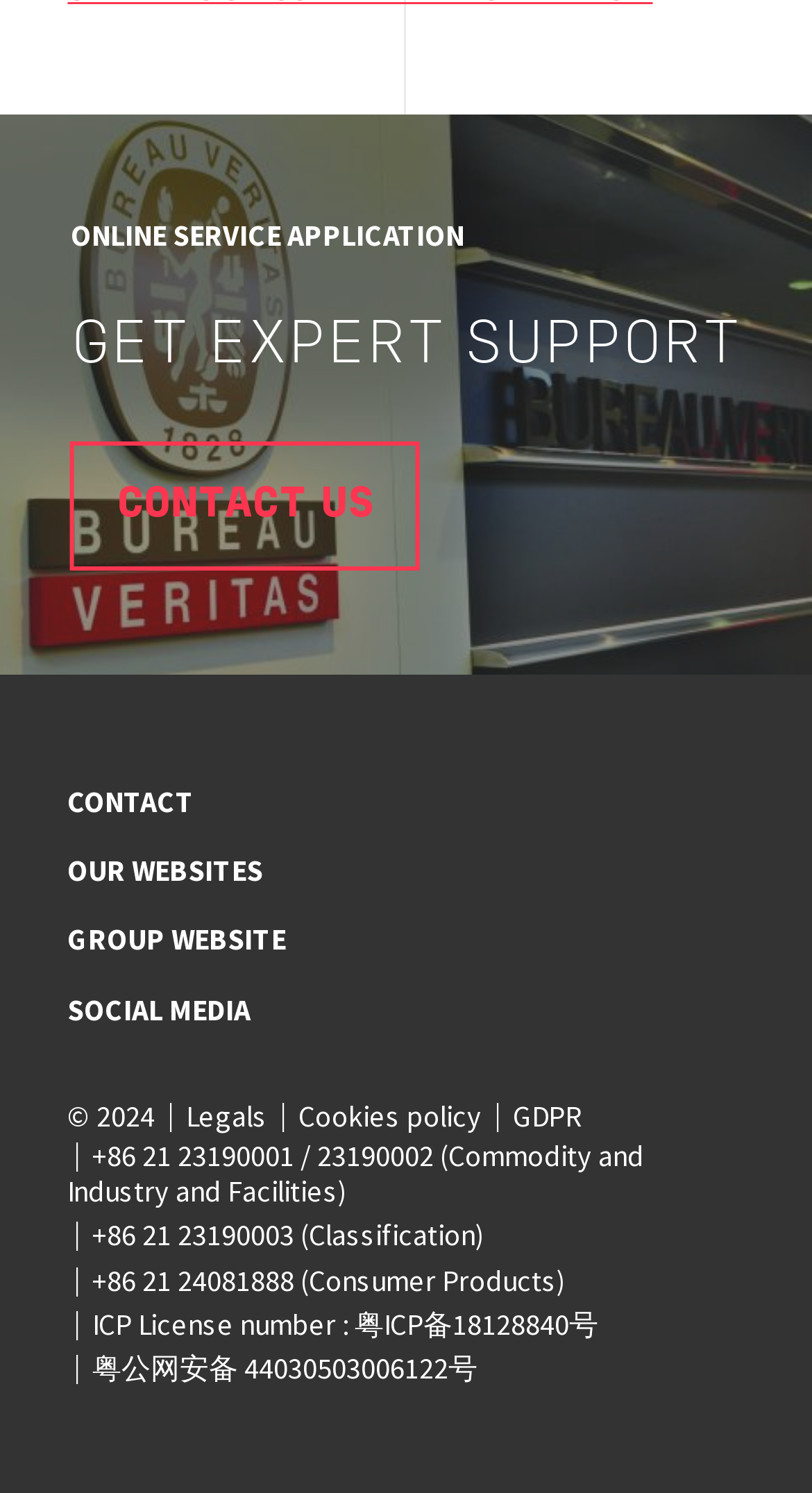What is the name of the online service? From the image, respond with a single word or brief phrase.

ONLINE SERVICE APPLICATION